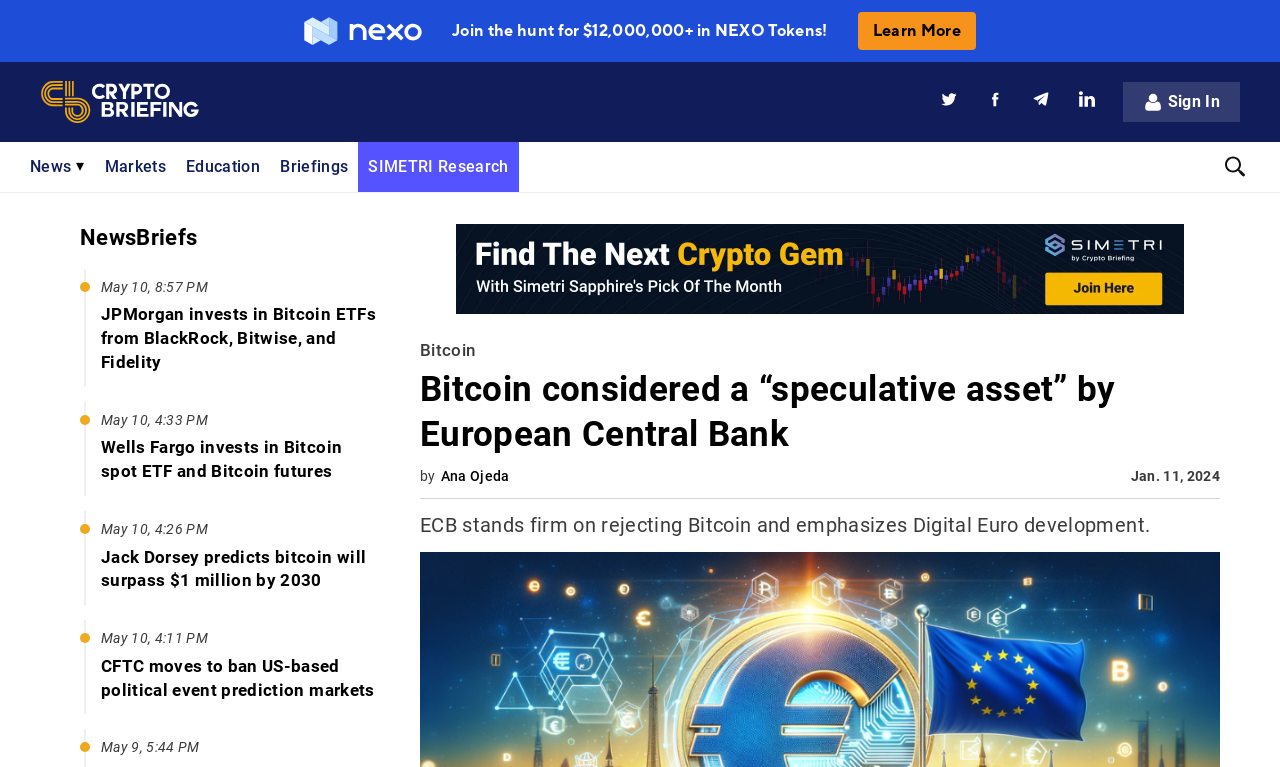How many news briefs are displayed on the webpage?
Kindly offer a detailed explanation using the data available in the image.

I counted the number of news briefs displayed on the webpage and found that there are 5 news briefs, each with a title, a link, and a timestamp.